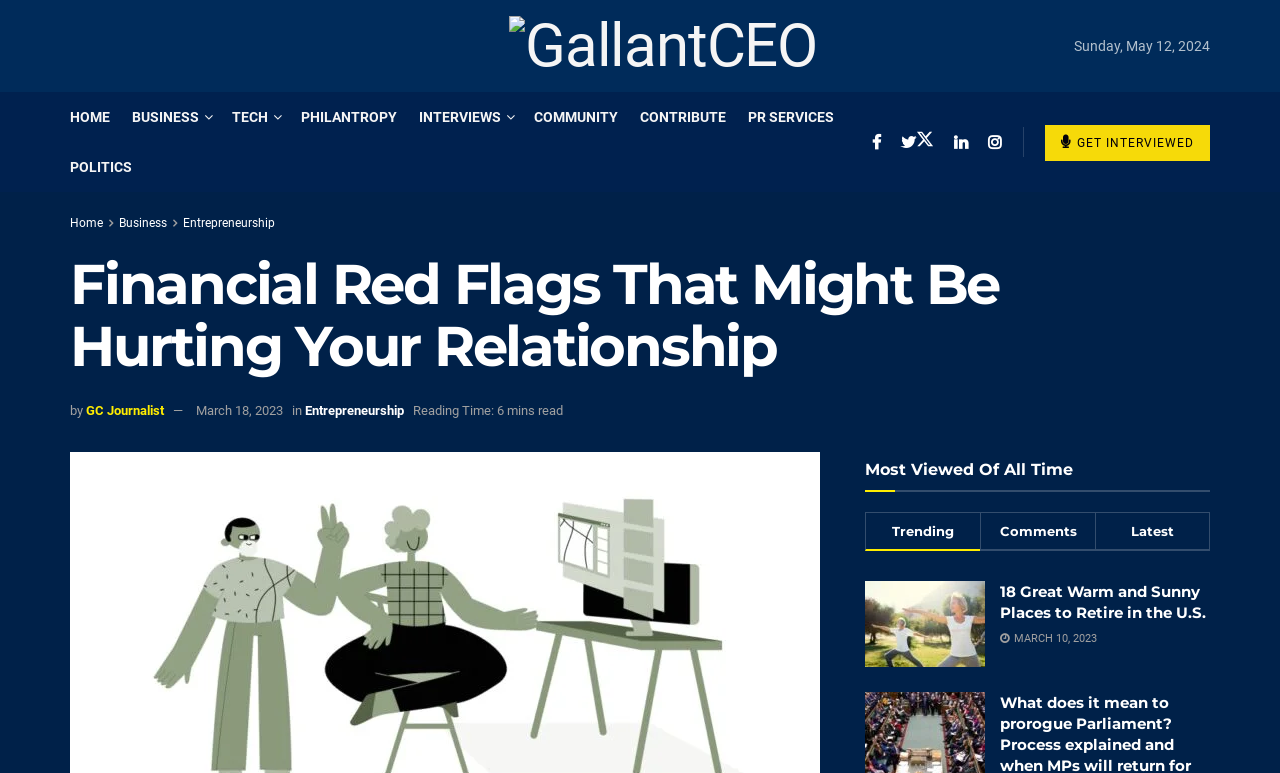Elaborate on the different components and information displayed on the webpage.

This webpage appears to be an article from GallantCEO, a financial and entrepreneurial online publication. At the top left, there is a logo of GallantCEO, accompanied by a link to the website's homepage. Below the logo, there is a horizontal navigation menu with links to various sections, including HOME, BUSINESS, TECH, PHILANTROPY, INTERVIEWS, COMMUNITY, CONTRIBUTE, PR SERVICES, and POLITICS.

On the top right, there is a date display showing "Sunday, May 12, 2024". Below the navigation menu, there is a prominent heading that reads "Financial Red Flags That Might Be Hurting Your Relationship". This heading is followed by a byline indicating the author, "GC Journalist", and the publication date, "March 18, 2023". There is also a note indicating the reading time, "6 mins read".

The main content of the article is not explicitly described in the accessibility tree, but it likely discusses financial red flags in relationships, given the title and meta description.

On the right side of the page, there is a section titled "Most Viewed Of All Time", which appears to be a list of popular articles. The first article in this list is titled "18 Great Warm and Sunny Places to Retire in the U.S.", accompanied by an image and a publication date, "MARCH 10, 2023".